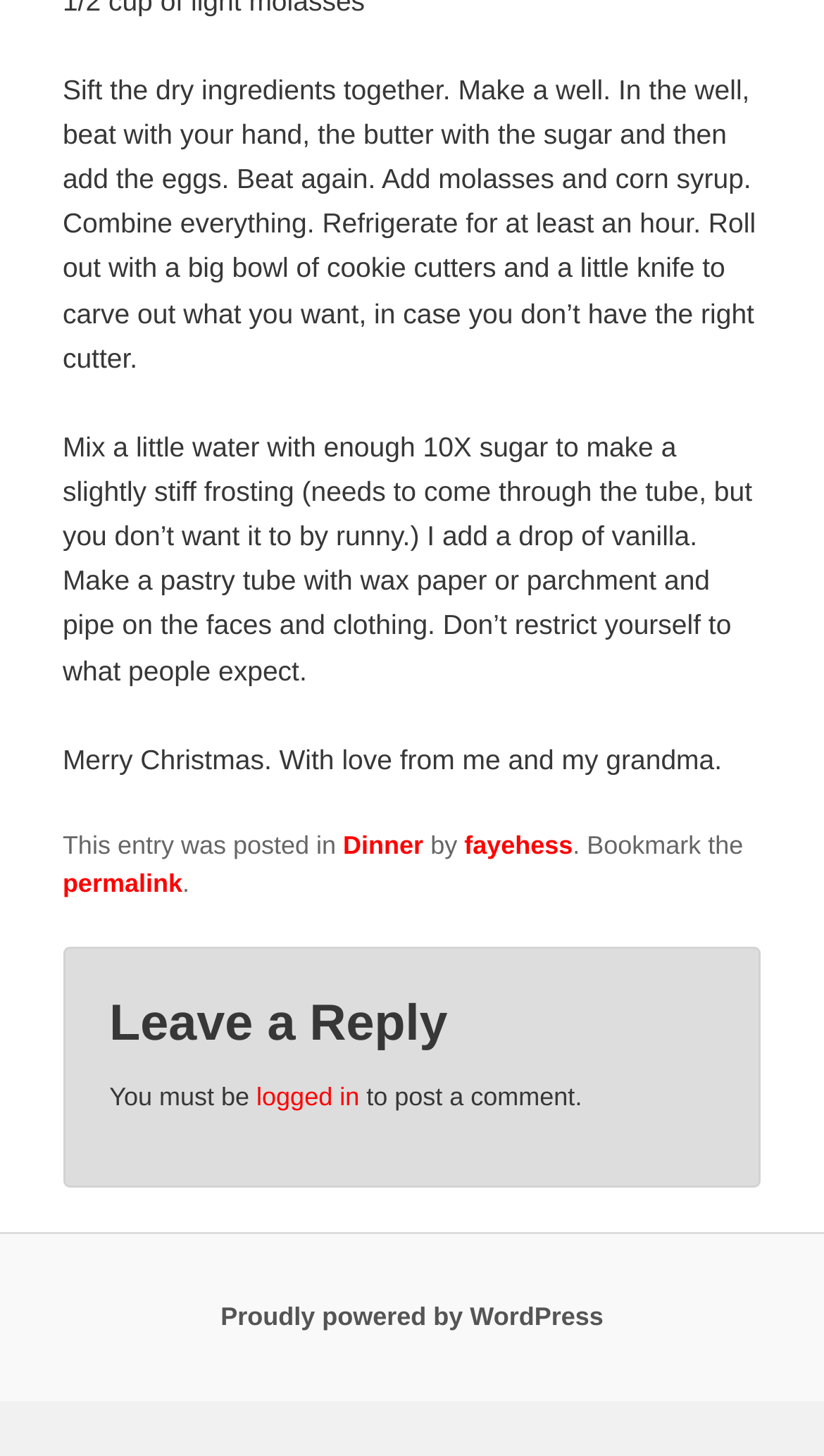Analyze the image and deliver a detailed answer to the question: What is the purpose of the pastry tube?

The purpose of the pastry tube is to pipe on faces and clothing, as mentioned in the StaticText element 'Make a pastry tube with wax paper or parchment and pipe on the faces and clothing.'